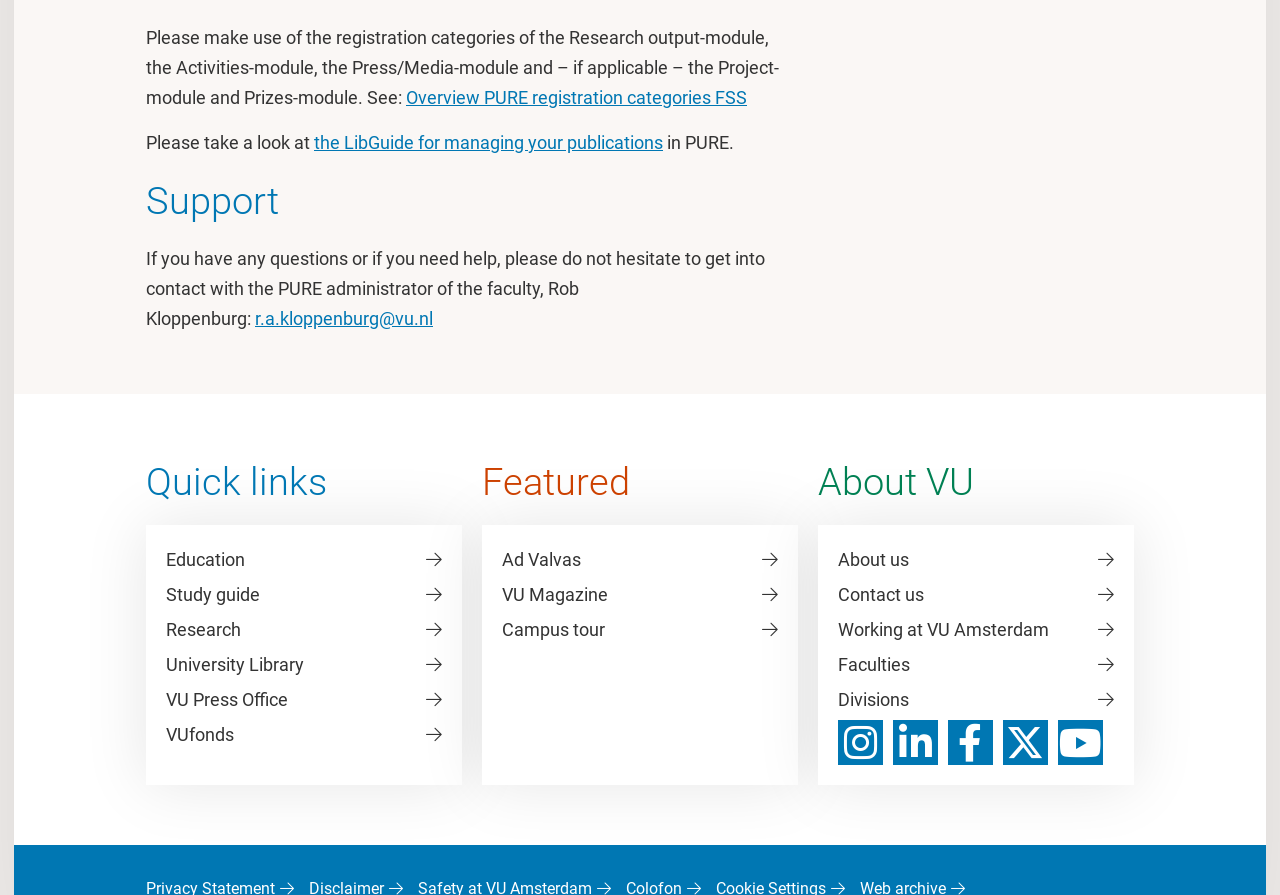Can you show the bounding box coordinates of the region to click on to complete the task described in the instruction: "Go to the Overview of PURE registration categories"?

[0.317, 0.097, 0.584, 0.121]